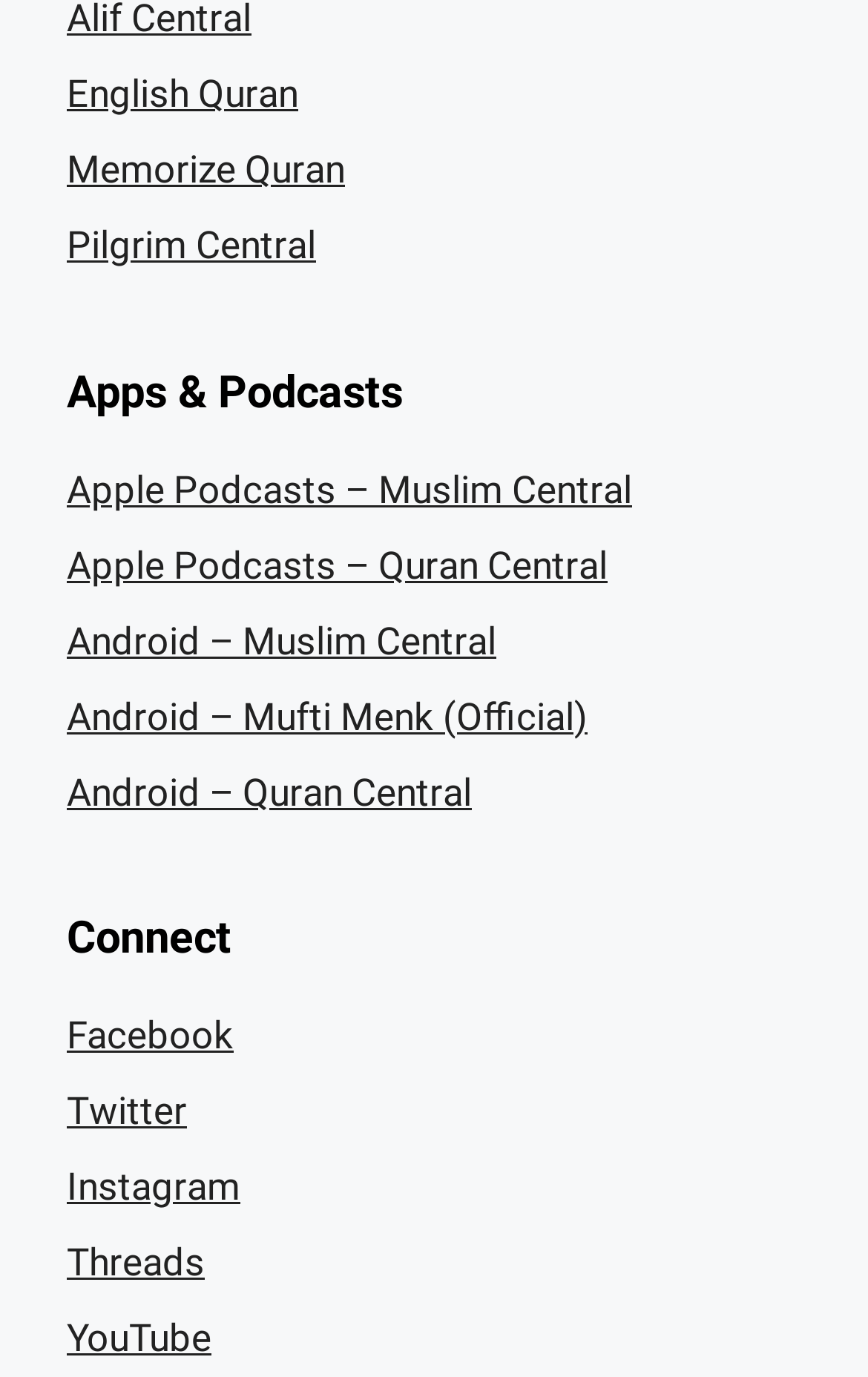What is the name of the pilgrim-related service?
Give a single word or phrase answer based on the content of the image.

Pilgrim Central